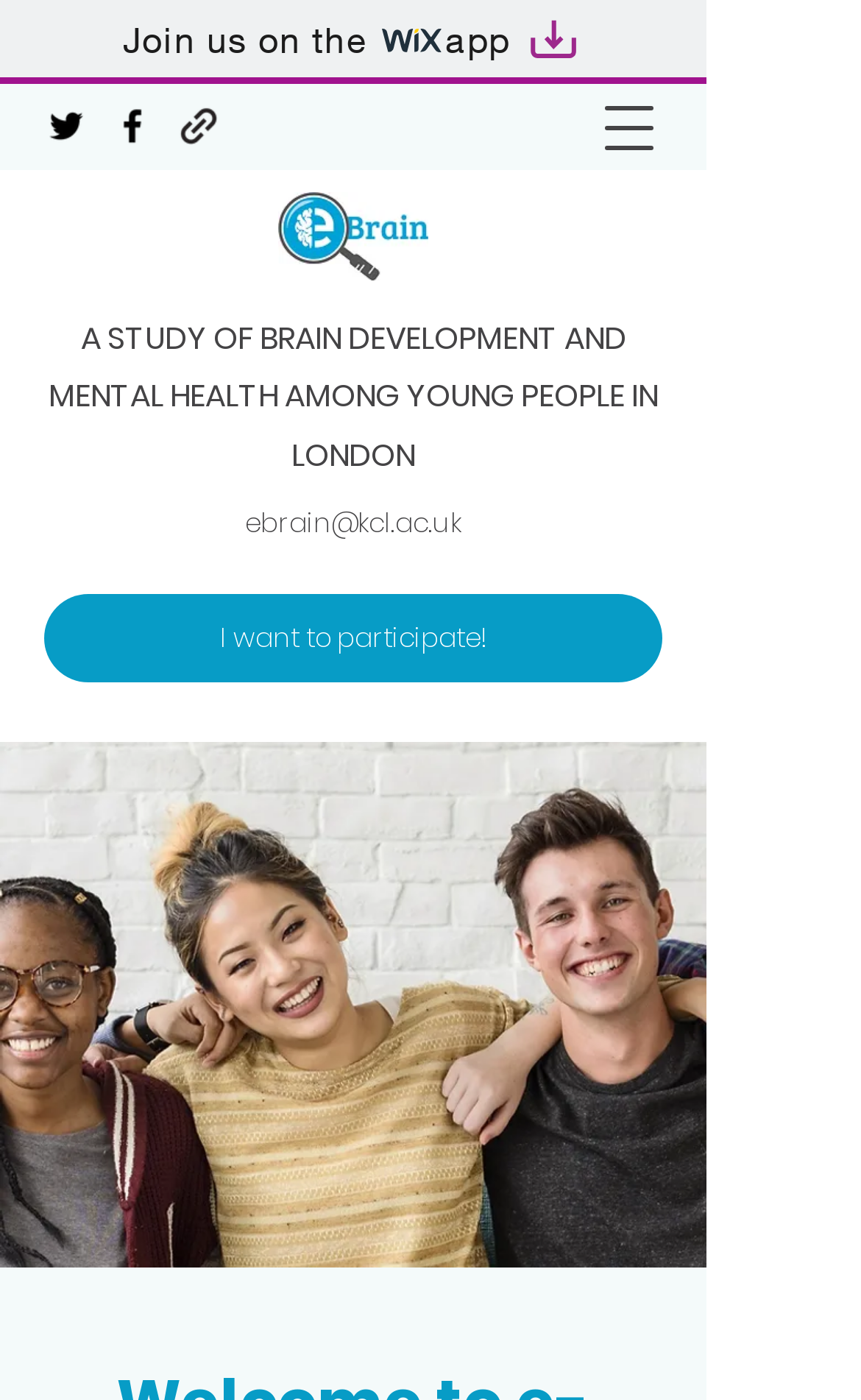Provide a one-word or brief phrase answer to the question:
What is the contact email of the study?

ebrain@kcl.ac.uk